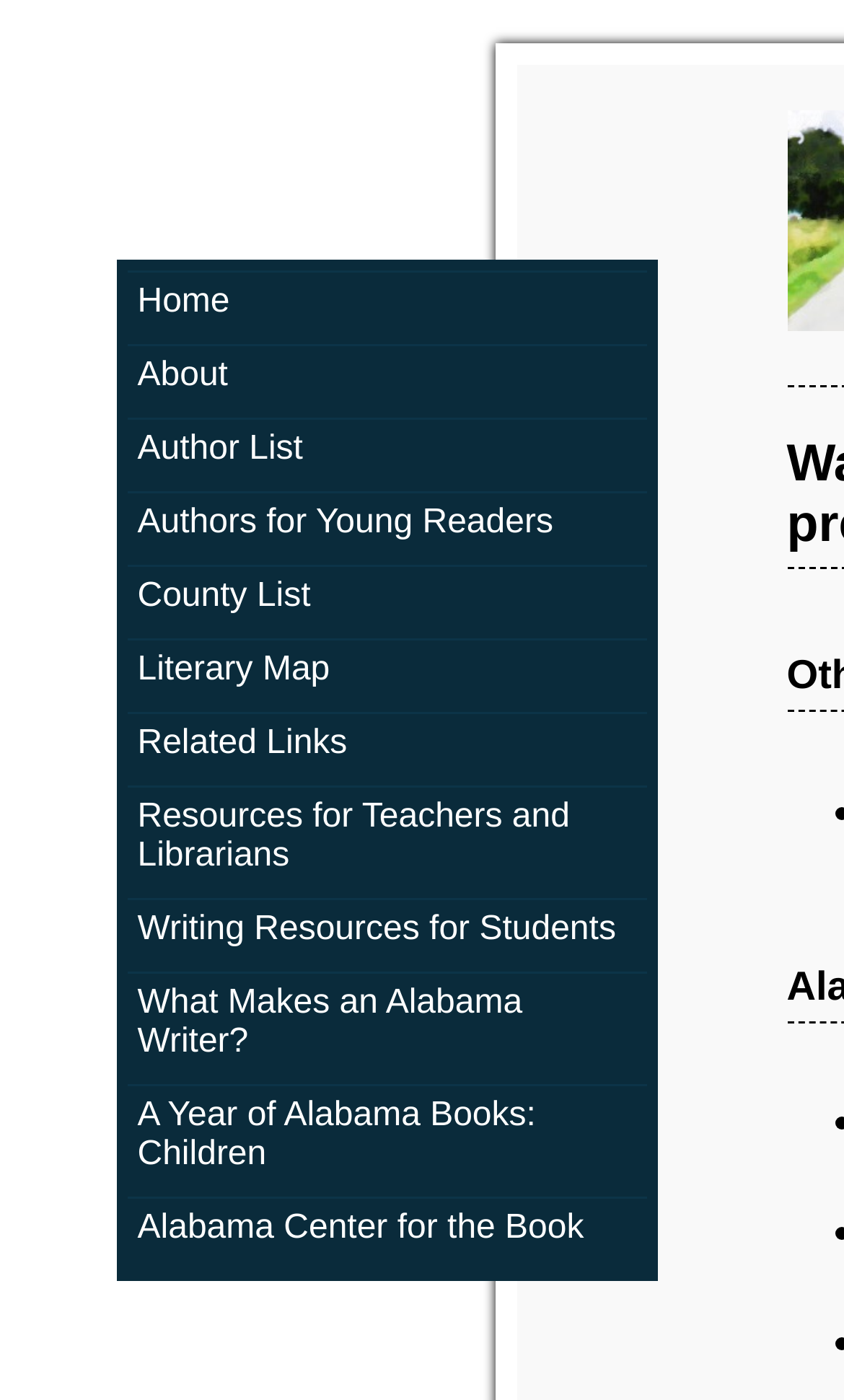Please pinpoint the bounding box coordinates for the region I should click to adhere to this instruction: "view author list".

[0.163, 0.308, 0.753, 0.335]